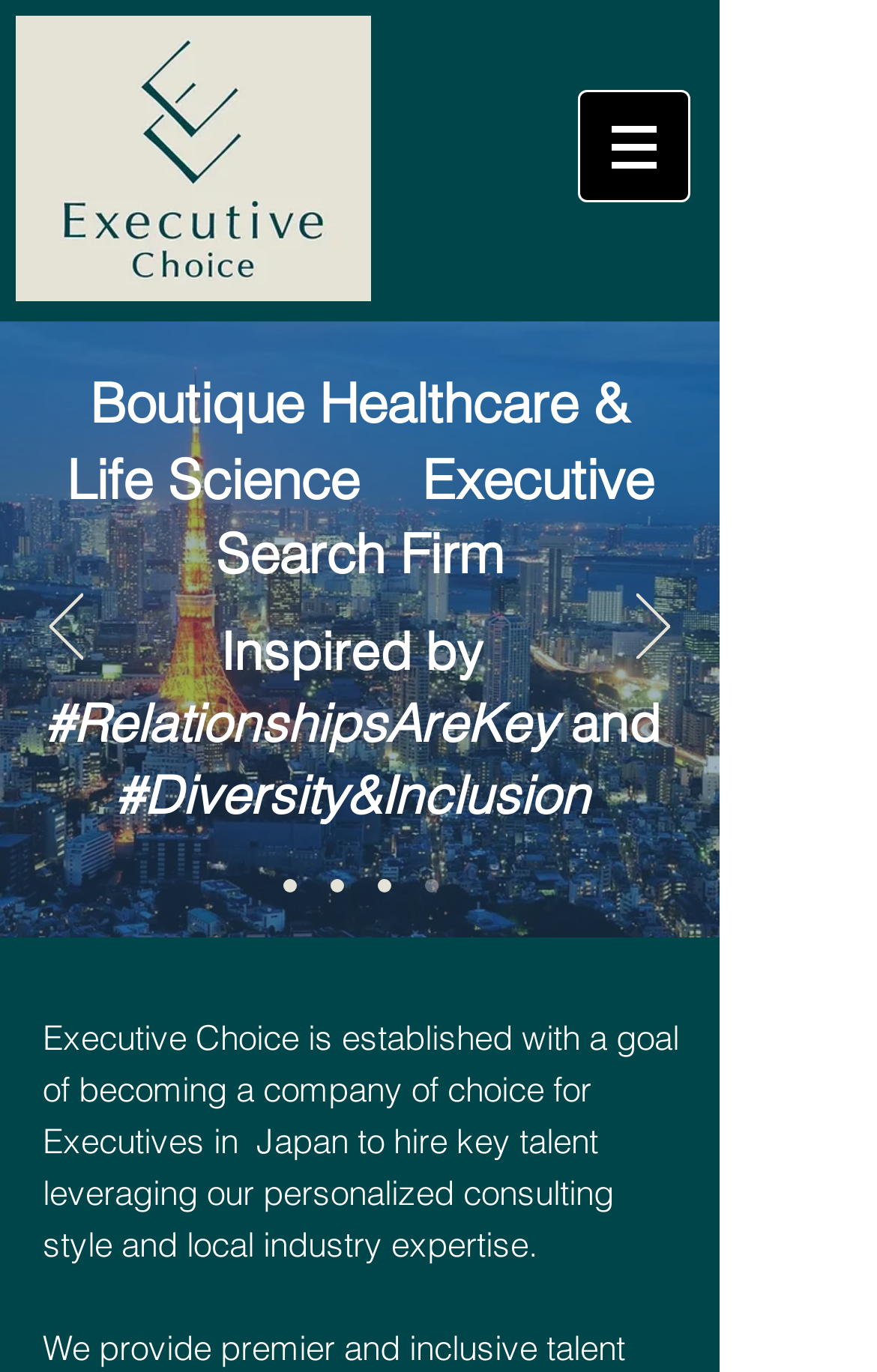Refer to the screenshot and answer the following question in detail:
What is the company's specialization?

The webpage describes the company as a boutique healthcare and life sciences executive search firm, indicating that their specialization is in these two areas.